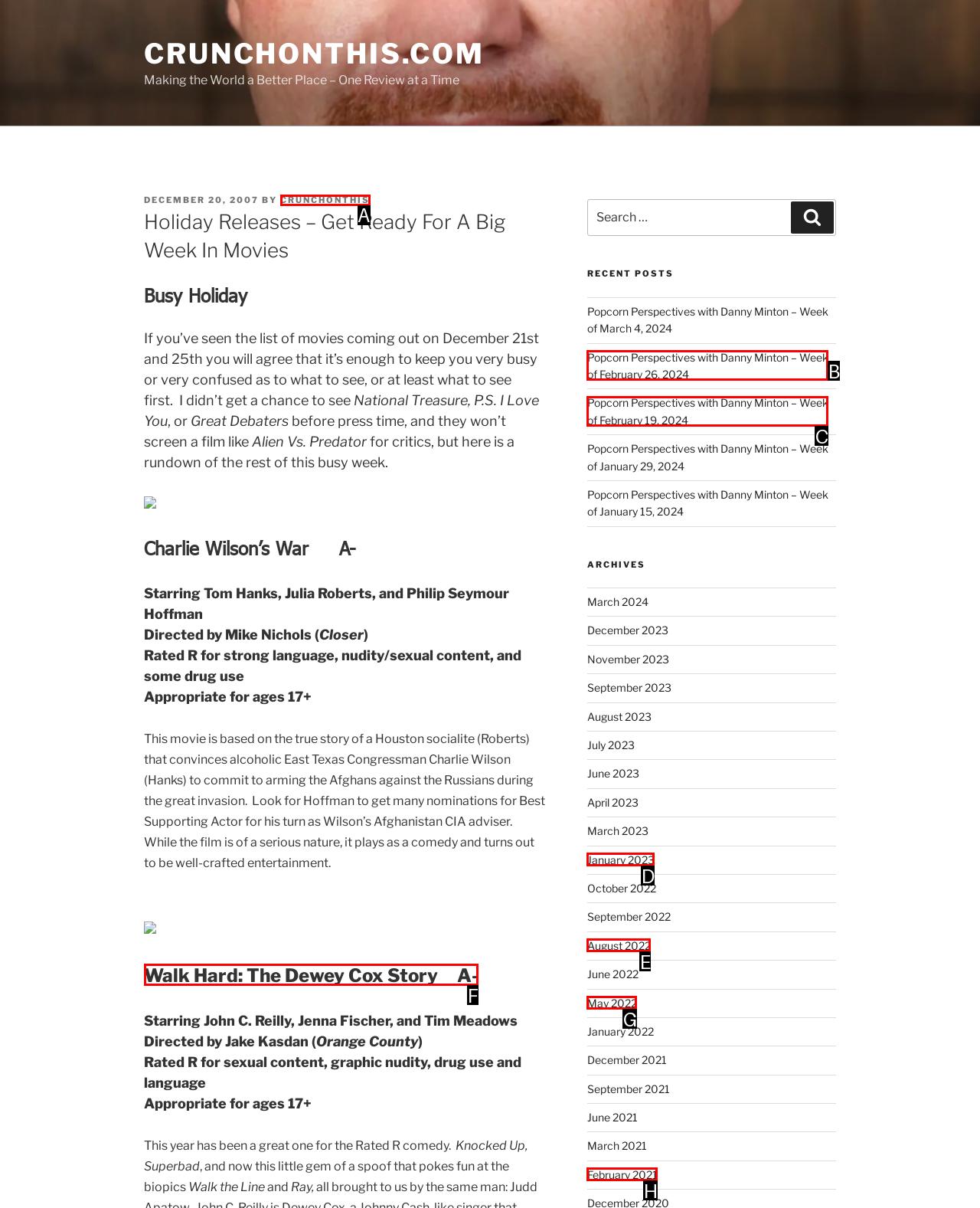Identify the HTML element to click to execute this task: Check the release date of Walk Hard: The Dewey Cox Story Respond with the letter corresponding to the proper option.

F